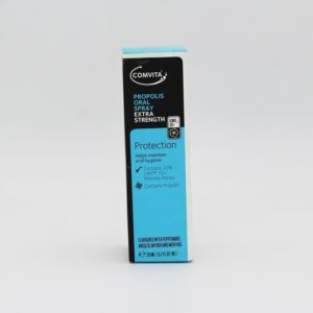Answer the question in a single word or phrase:
What is the purpose of the 'Protection' label?

To suggest oral health and immune support